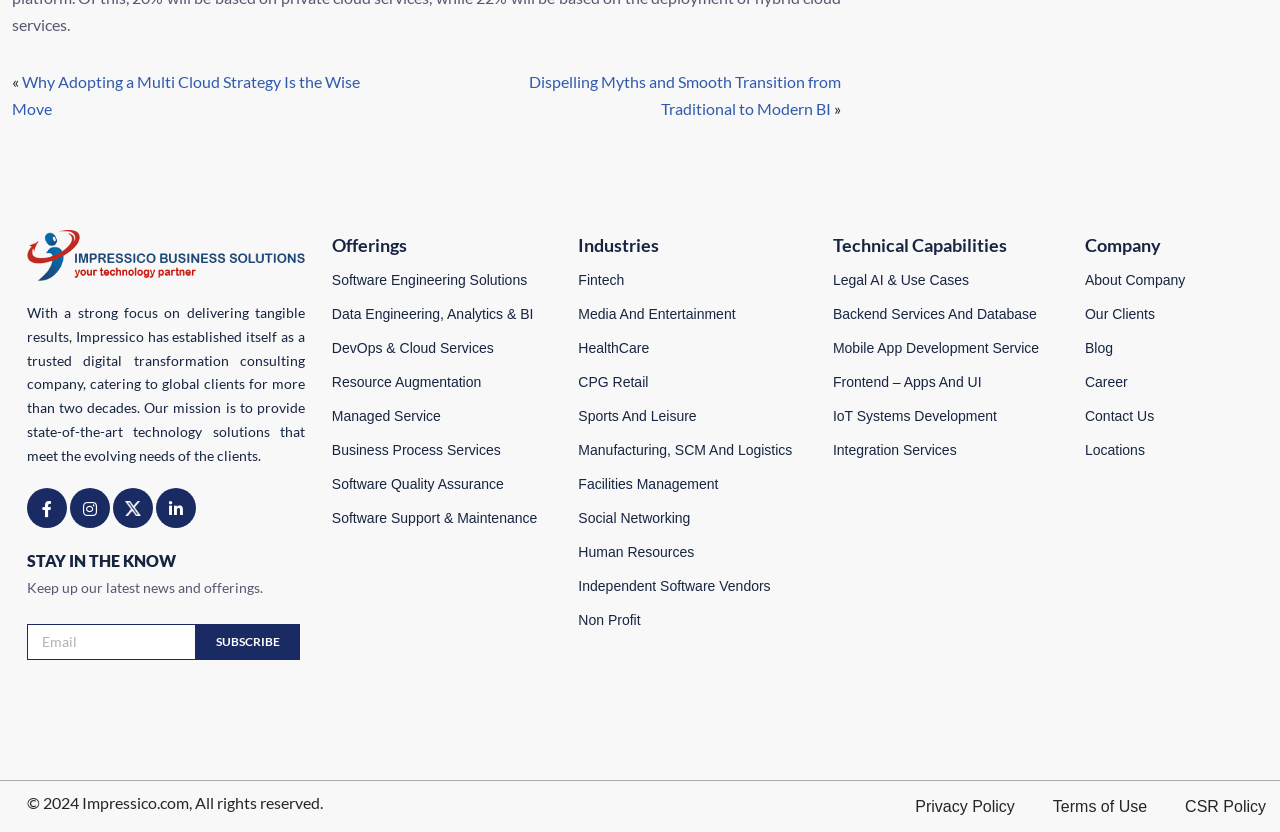What are the main categories listed on the webpage?
Answer the question with a single word or phrase, referring to the image.

Offerings, Industries, Technical Capabilities, Company